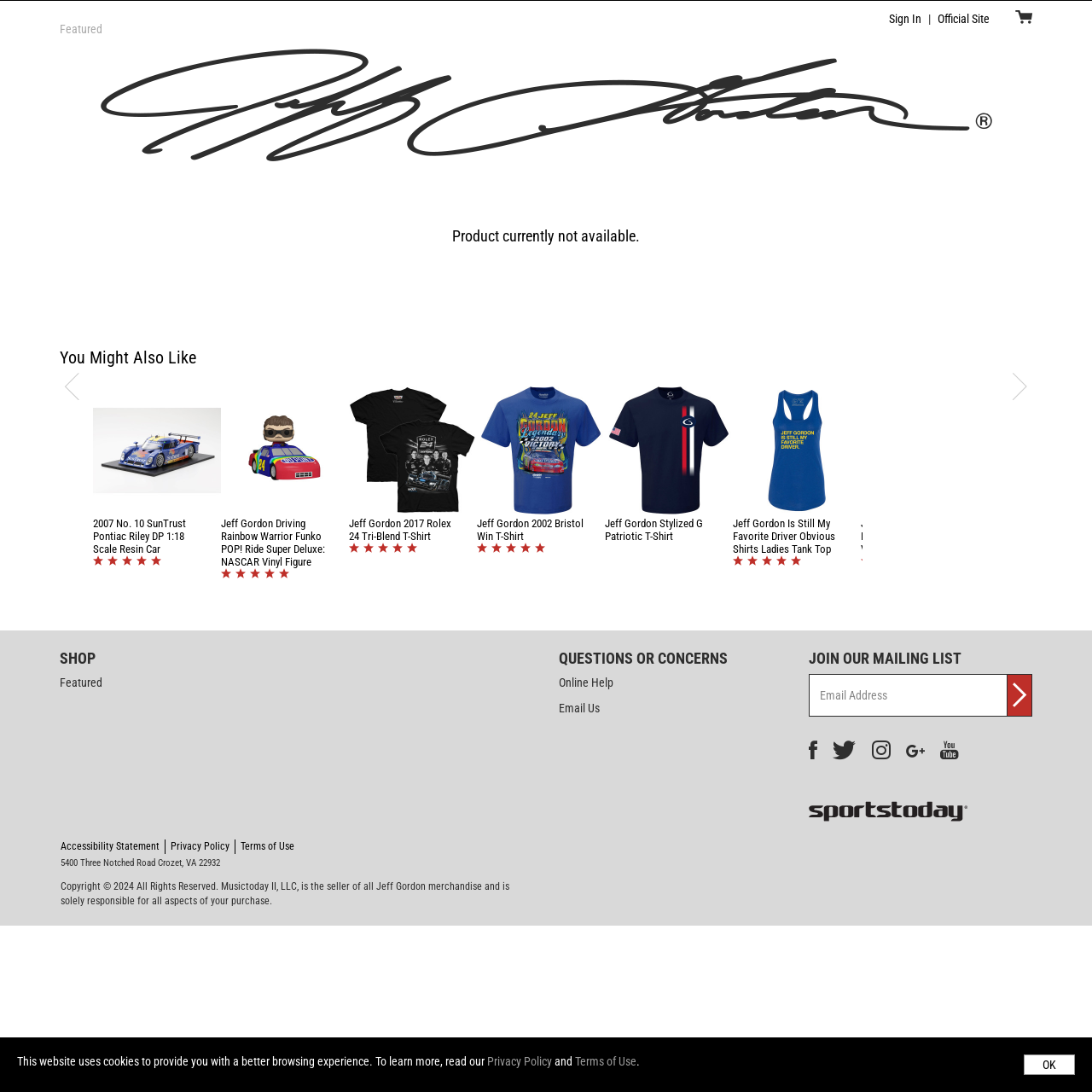Find the bounding box coordinates for the element described here: "Privacy Policy".

[0.156, 0.77, 0.21, 0.781]